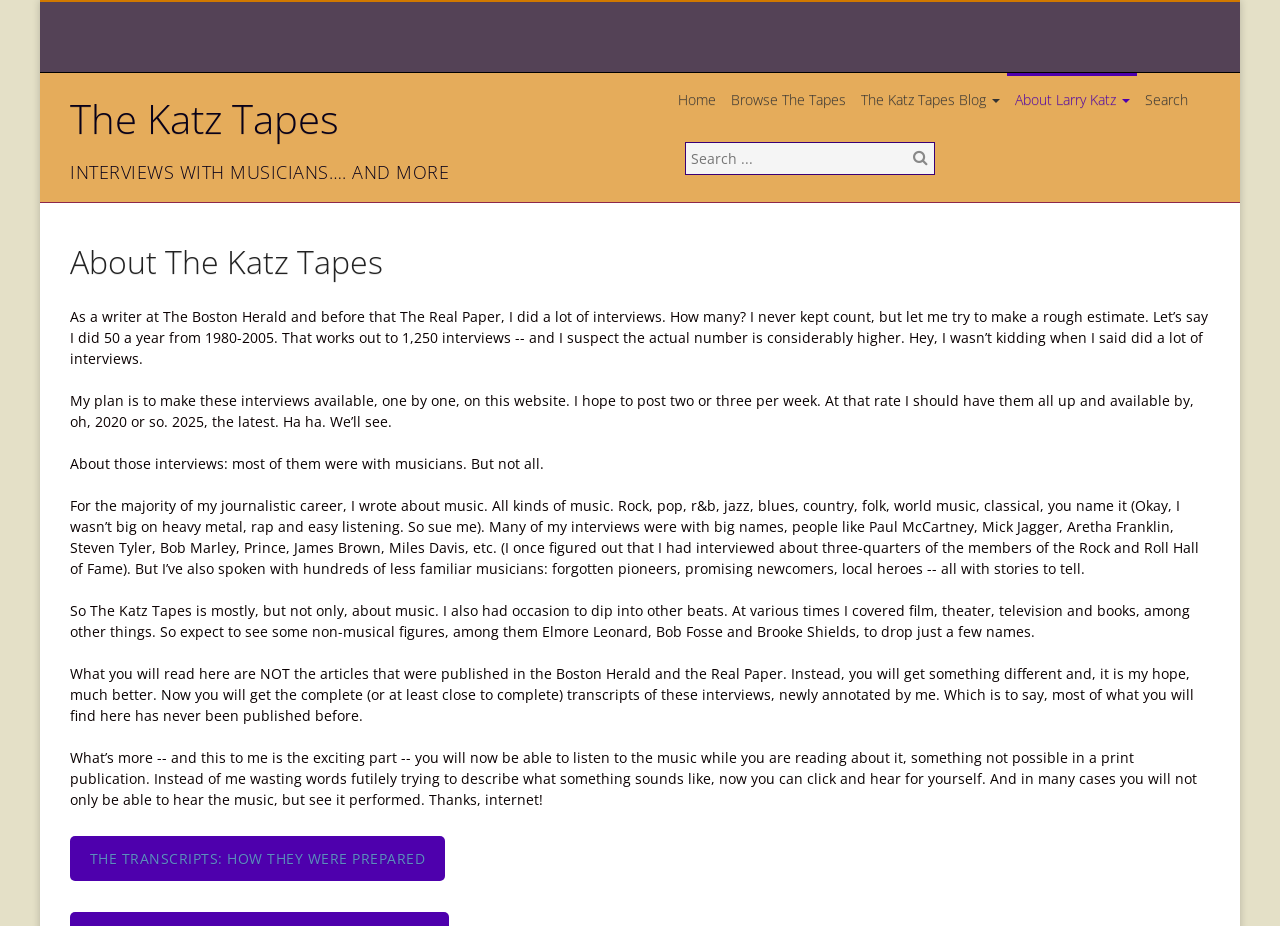Detail the various sections and features present on the webpage.

The webpage is about "The Katz Tapes", a collection of interviews with musicians and other notable figures. At the top left, there is a link to "Skip to content" and a link to "Northeastern University". Below these links, there is a heading "The Katz Tapes" with a link to the same title. 

To the right of the heading, there are several links: "Home", "Browse The Tapes", "The Katz Tapes Blog", "About Larry Katz", and "Search". The "Search" link is accompanied by a search box and a search button.

Below the links, there is a header "About The Katz Tapes" with a link to the same title. Under this header, there are several paragraphs of text describing the purpose of the website. The author, Larry Katz, explains that he conducted over 1,250 interviews during his career as a writer and plans to make them available on the website, two or three per week. 

The interviews are mostly with musicians, but also include other notable figures from various fields. The author notes that the website will feature complete transcripts of the interviews, annotated by him, as well as the ability to listen to the music and watch performances, thanks to the internet. 

At the bottom of the page, there is a link to "THE TRANSCRIPTS: HOW THEY WERE PREPARED".